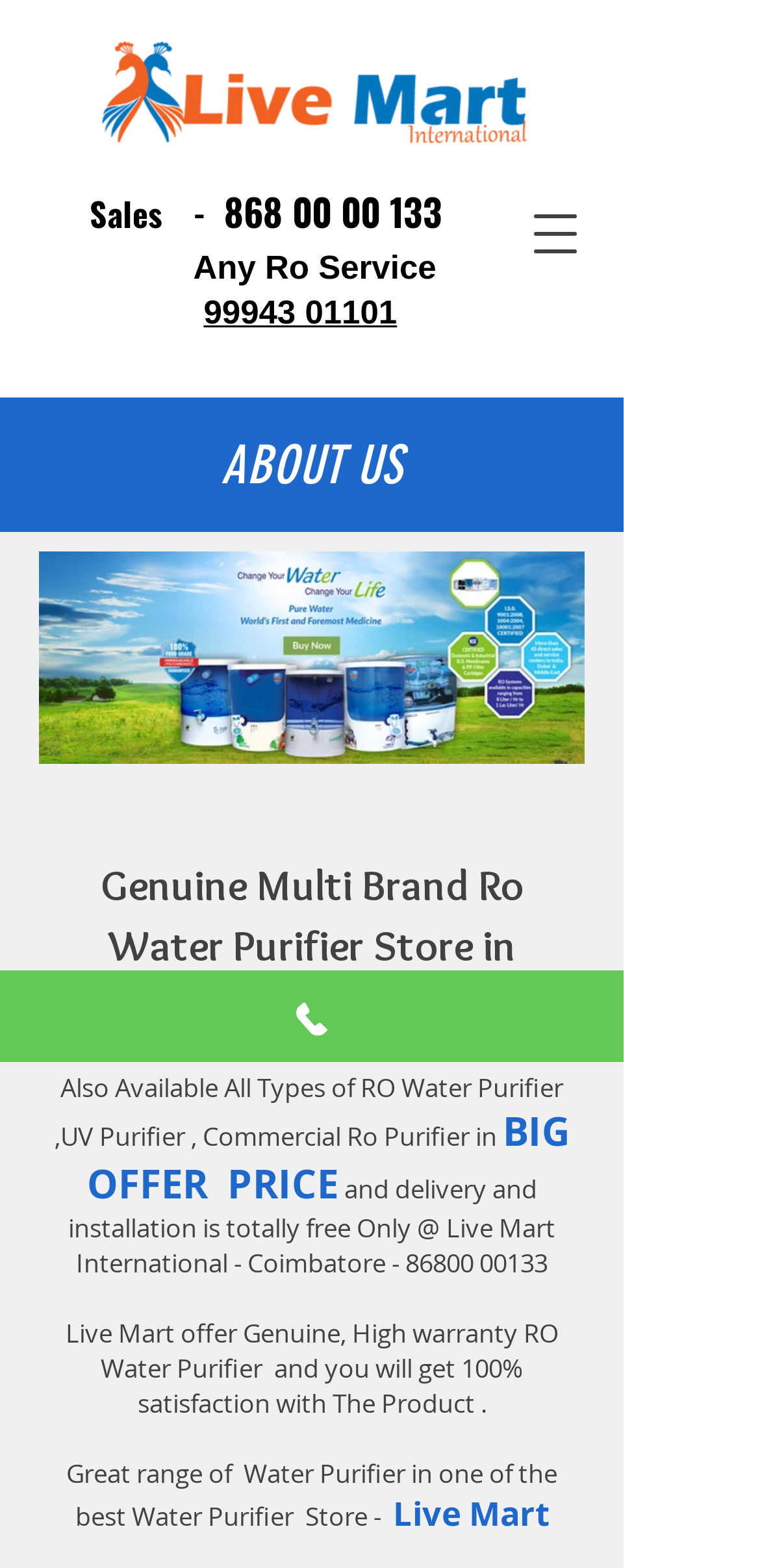What is the location of the store?
Use the image to give a comprehensive and detailed response to the question.

The webpage mentions 'Coimbatore' multiple times, indicating that the store is located in Coimbatore.